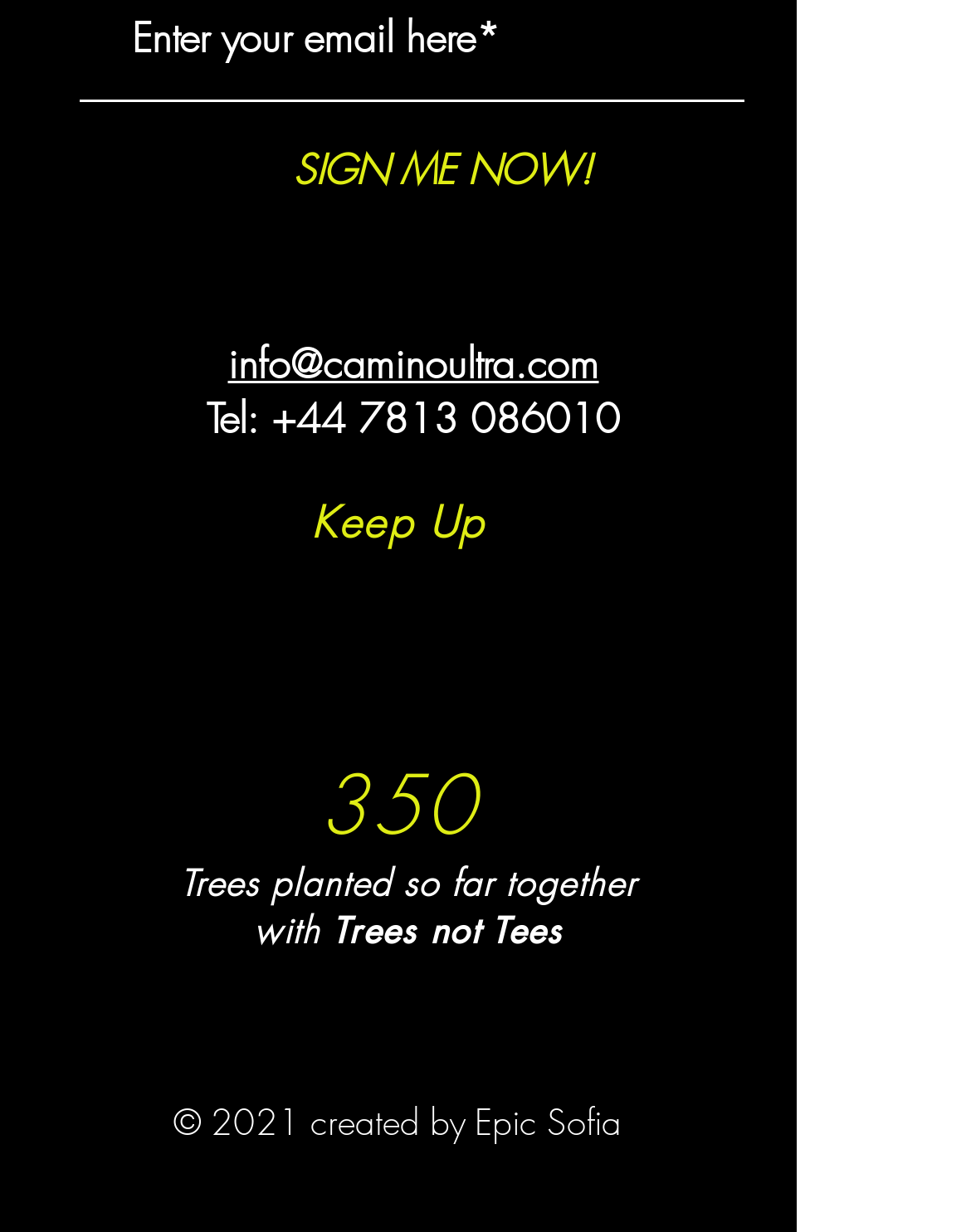Answer the question below using just one word or a short phrase: 
What is the name of the social media platform with a white Facebook icon?

Facebook